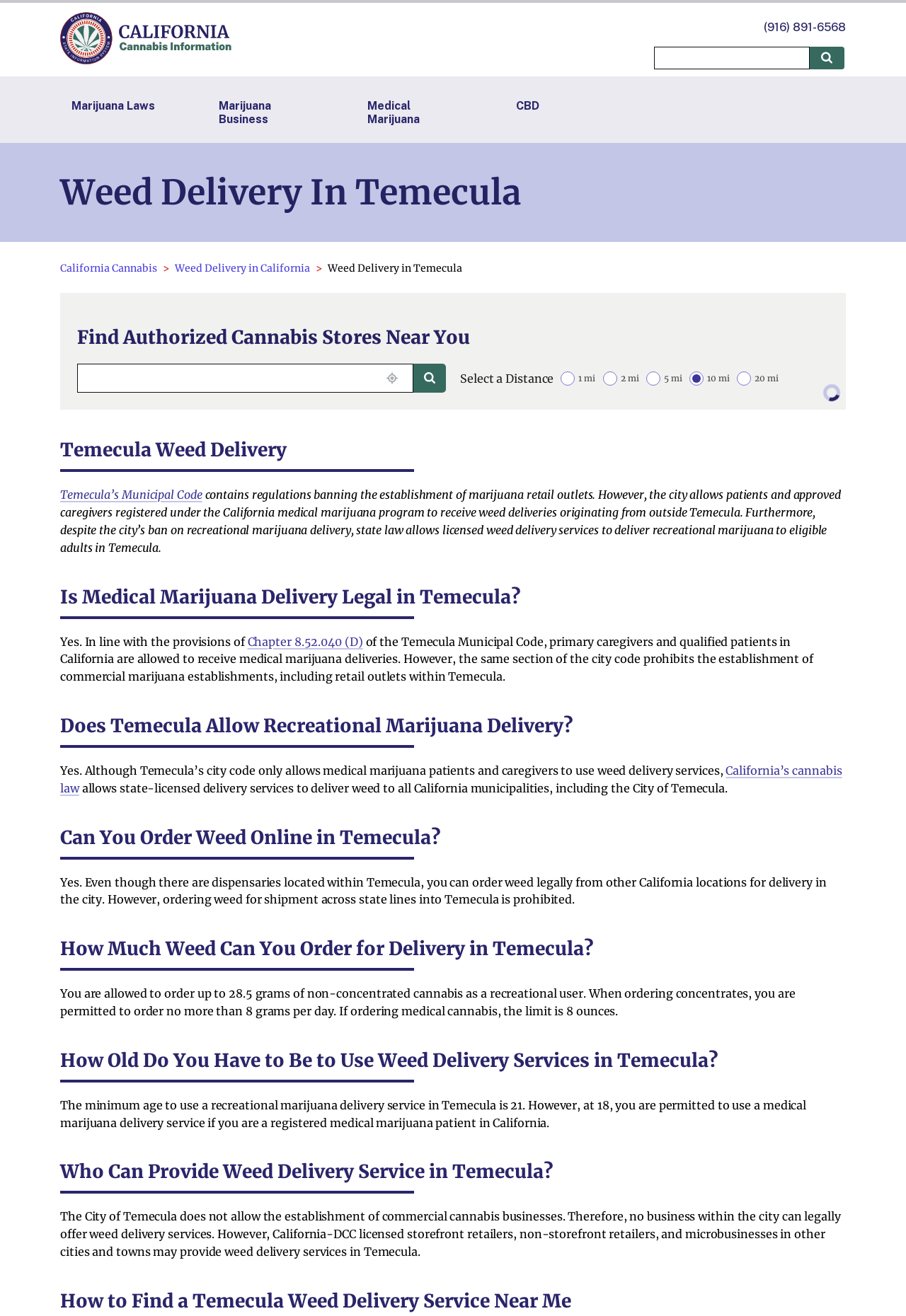Please specify the bounding box coordinates of the clickable region necessary for completing the following instruction: "Listen to music at Black Cat". The coordinates must consist of four float numbers between 0 and 1, i.e., [left, top, right, bottom].

None